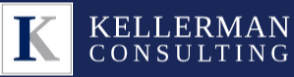Explain what is happening in the image with as much detail as possible.

The image features the logo of Kellerman Consulting, prominently displayed with a professional and clean design. The logo features a stylized letter "K" in gray and blue, symbolizing strength and reliability. Accompanied by the name "KELLERMAN CONSULTING" in bold, uppercase letters, the logo conveys the company's focus on consulting services. This distinctive branding reflects the firm’s commitment to quality and expertise in their field, making it a recognizable emblem for their audience in the professional consulting sector.